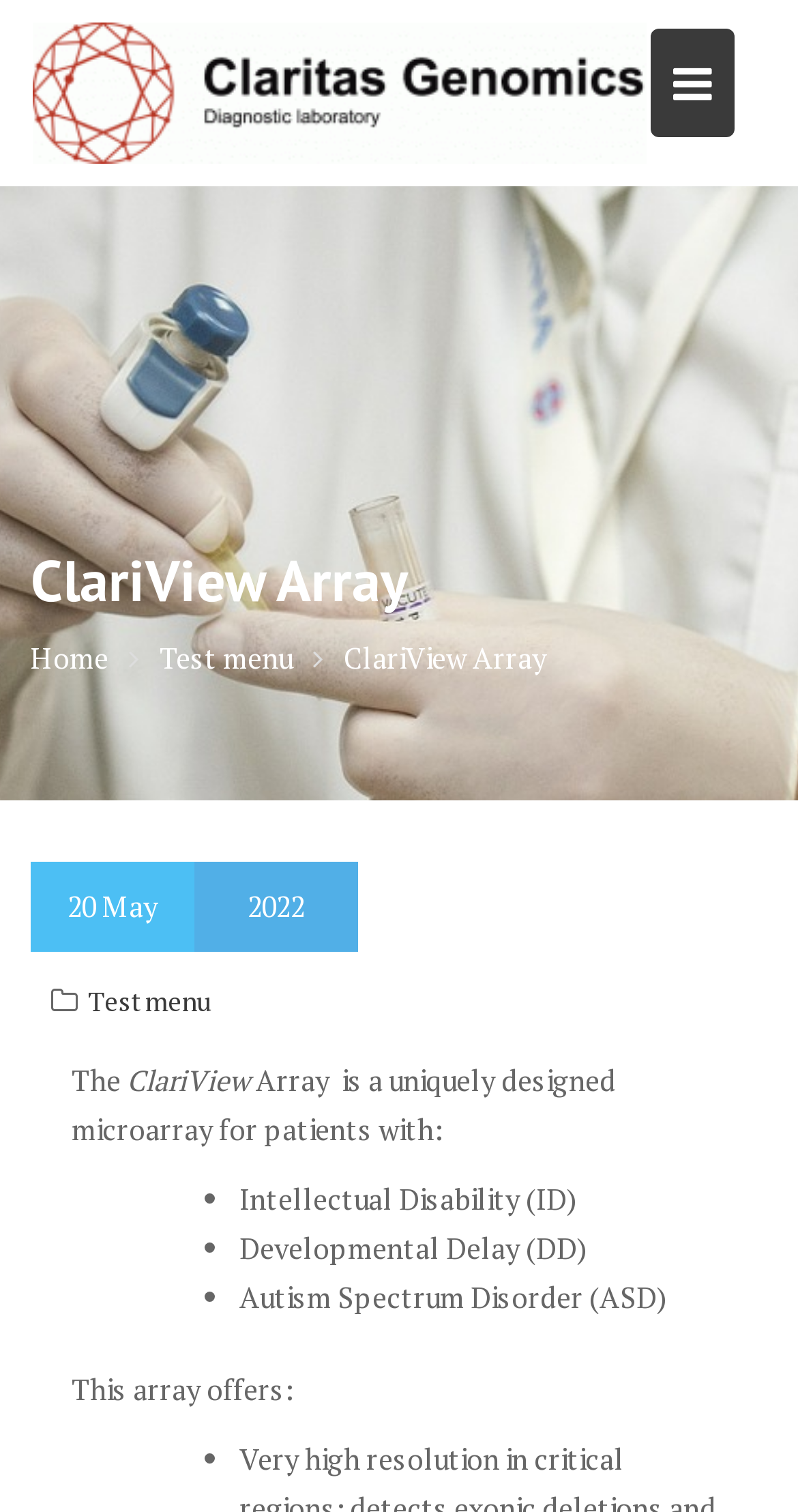Elaborate on the information and visuals displayed on the webpage.

The webpage is about the ClariView Array, a microarray designed for patients with Intellectual Disability (ID), Developmental Delay (DD), and Autism Spectrum Disorder (ASD). At the top right corner, there is a button with an icon. On the top left, there is a Claritas logo, which is an image linked to the homepage. Below the logo, there are two links: "Home" and "Test menu".

The main content of the webpage is divided into two sections. The first section has a header with the title "ClariView Array" and a date "20 May 2022" below it. The second section has a footer with a link to "Test menu" and a brief description of the ClariView Array. The description states that it is a uniquely designed microarray for patients with specific conditions, followed by a list of those conditions, including Intellectual Disability (ID), Developmental Delay (DD), and Autism Spectrum Disorder (ASD).

Below the list, there is another section that describes the benefits of the ClariView Array, stating that "This array offers:" followed by a list of features, although the specific features are not mentioned in the provided accessibility tree.